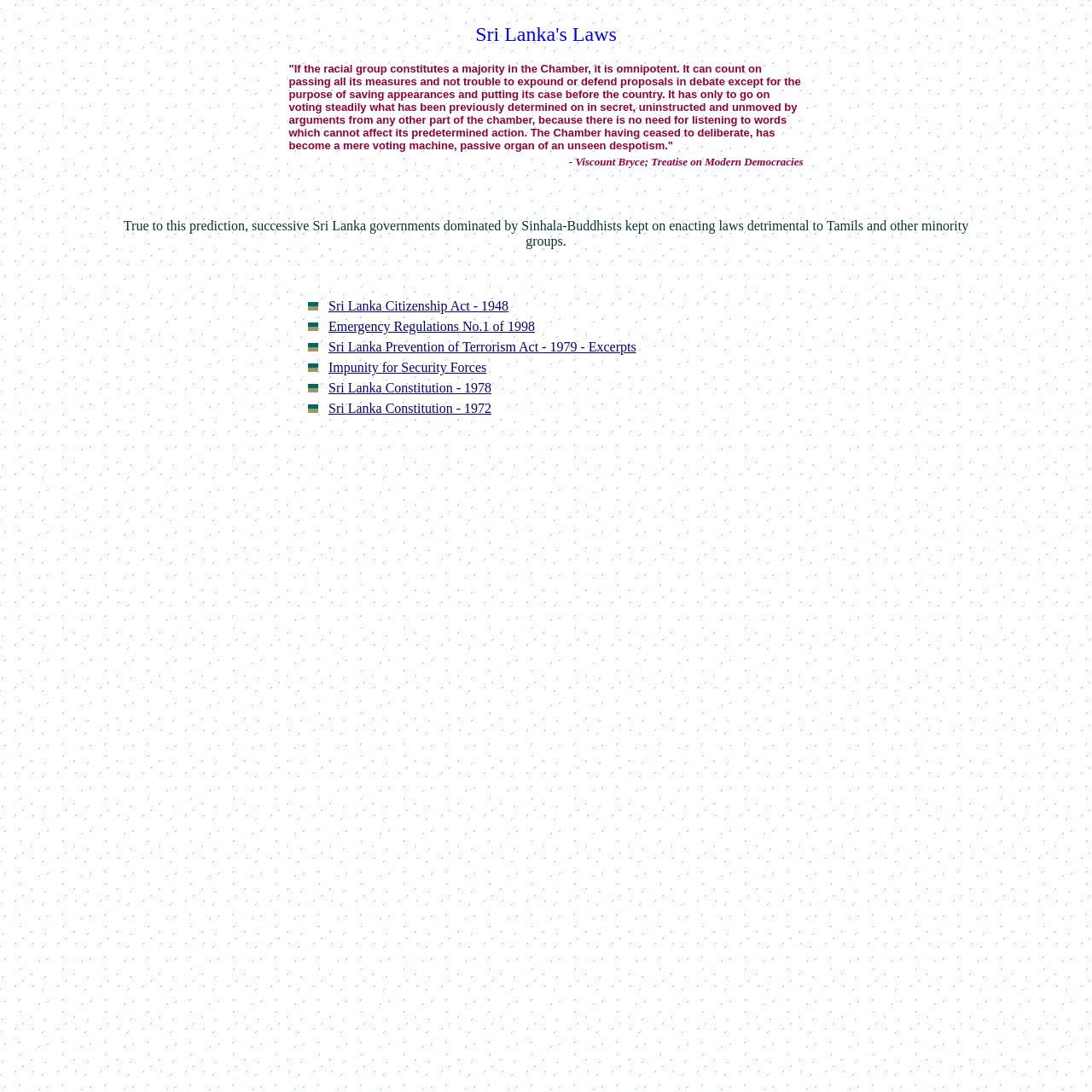Respond to the following question using a concise word or phrase: 
What is the purpose of the bullet points in the table?

To list laws